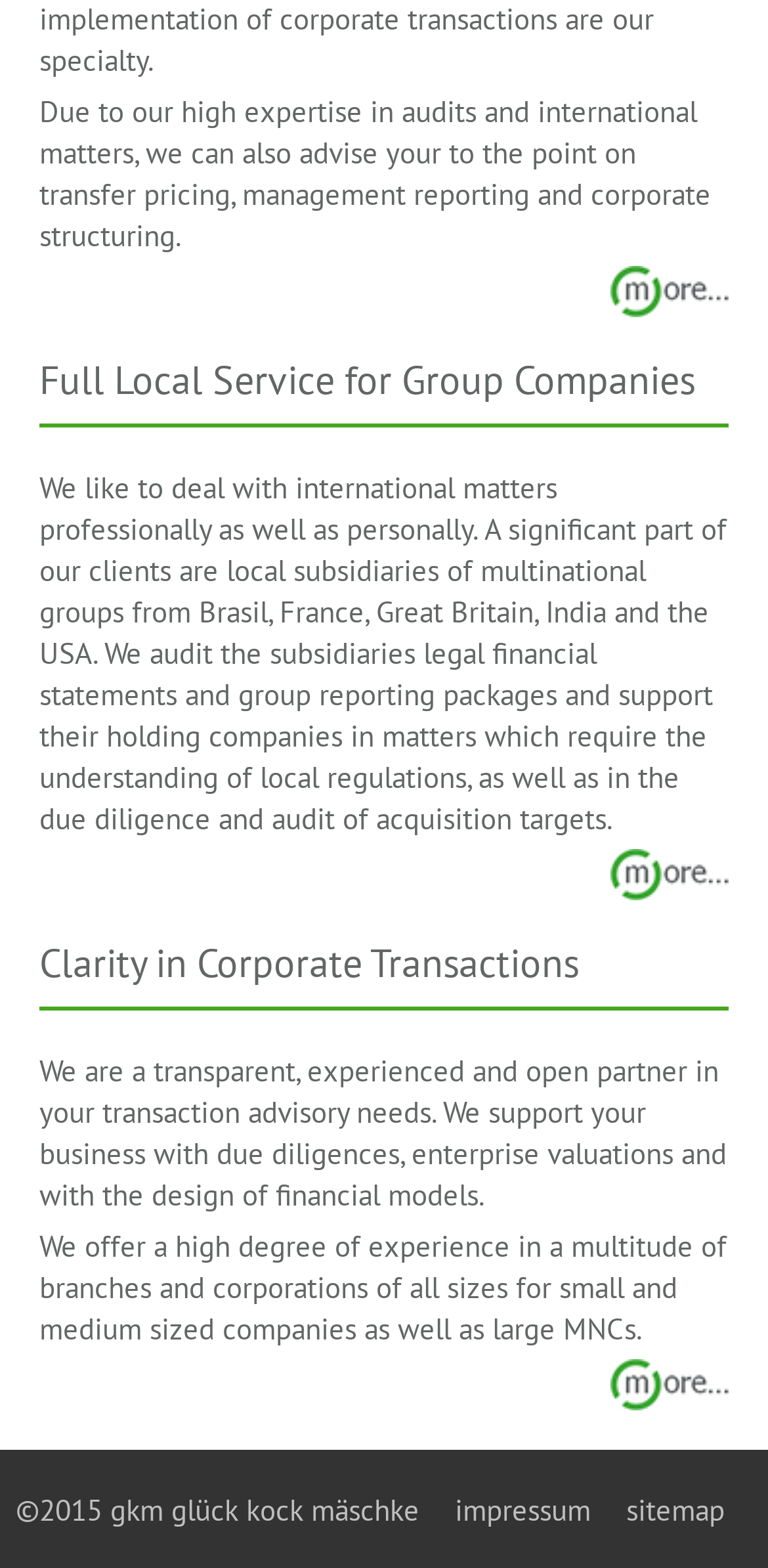Answer the question below with a single word or a brief phrase: 
What type of companies does the company support?

local subsidiaries of multinational groups